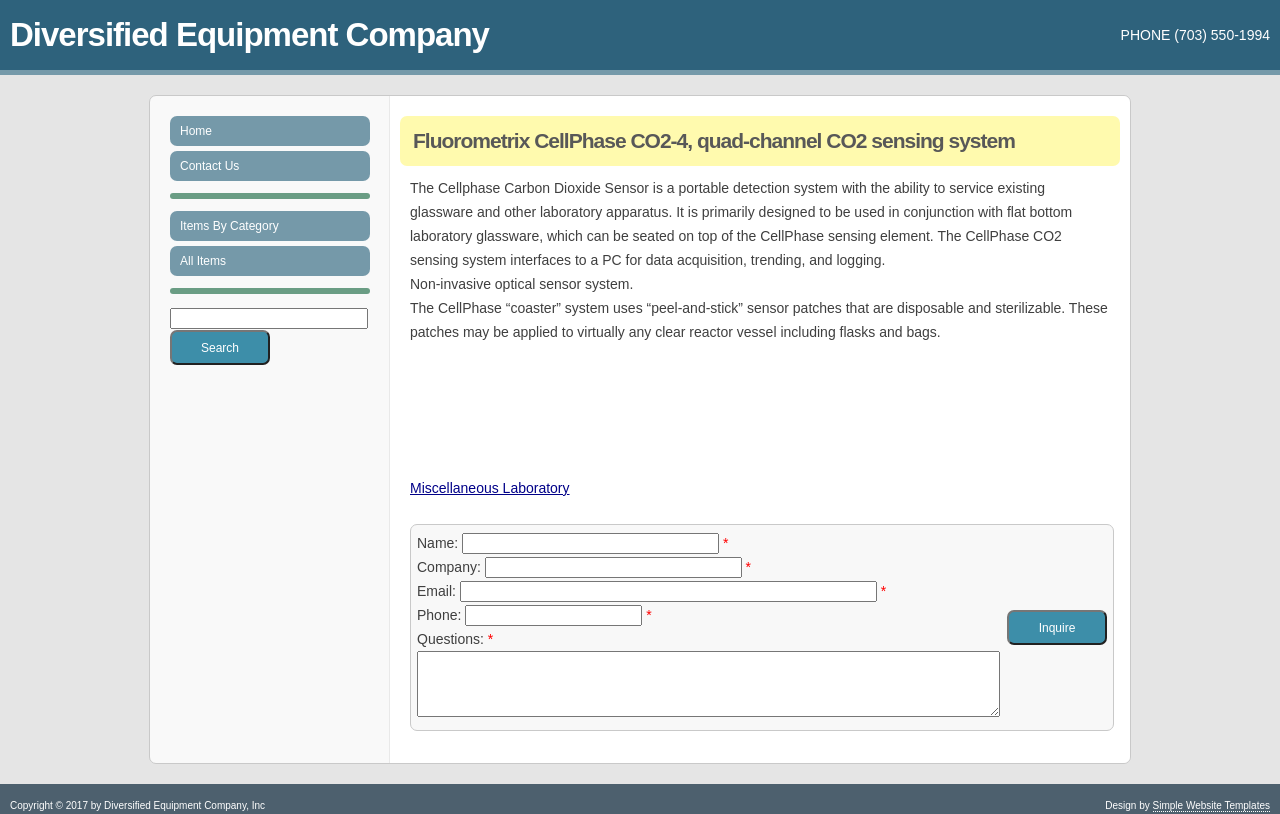Highlight the bounding box coordinates of the element that should be clicked to carry out the following instruction: "Search for items". The coordinates must be given as four float numbers ranging from 0 to 1, i.e., [left, top, right, bottom].

[0.133, 0.405, 0.211, 0.448]